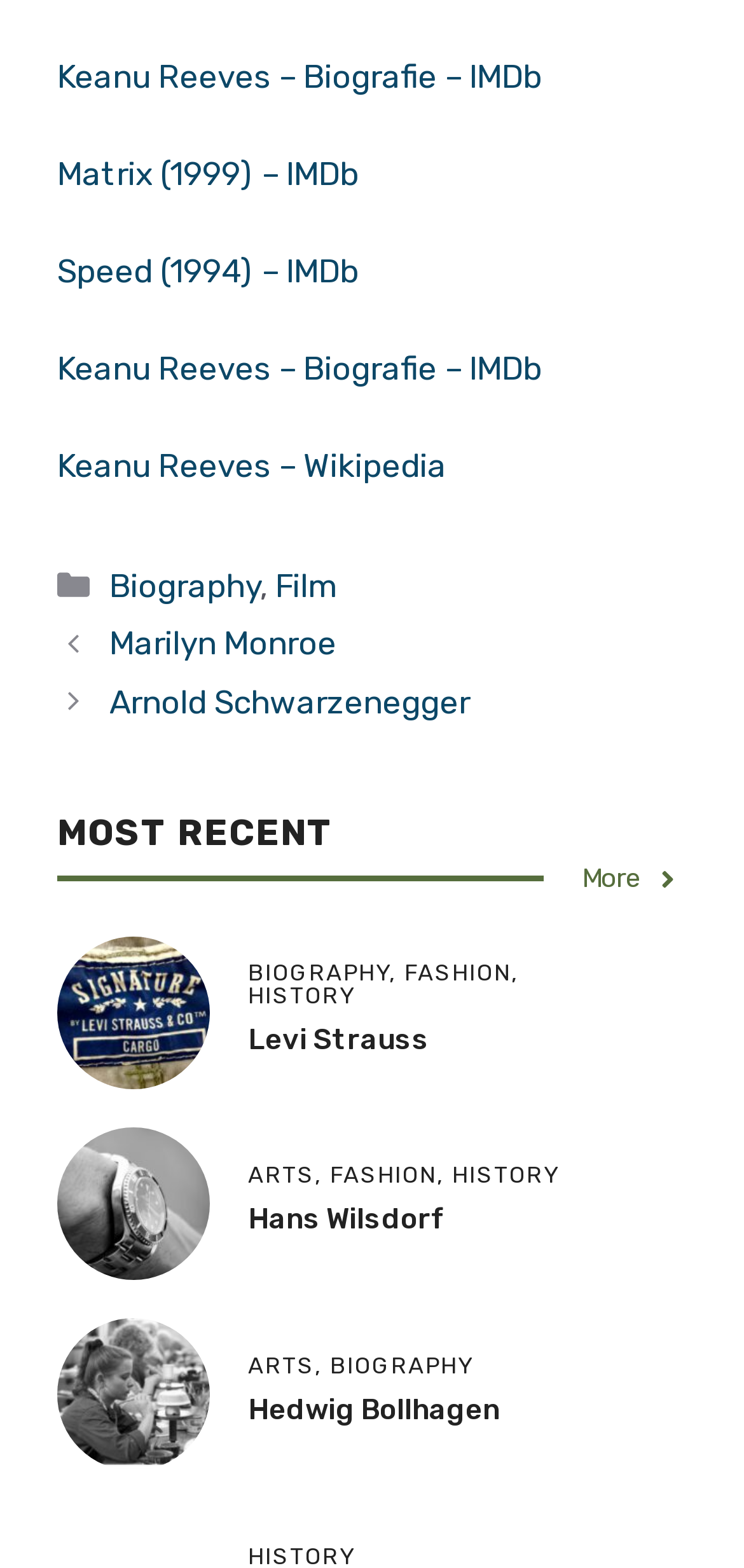Respond to the question below with a single word or phrase:
What is the category of Keanu Reeves' biography?

Biography, Film